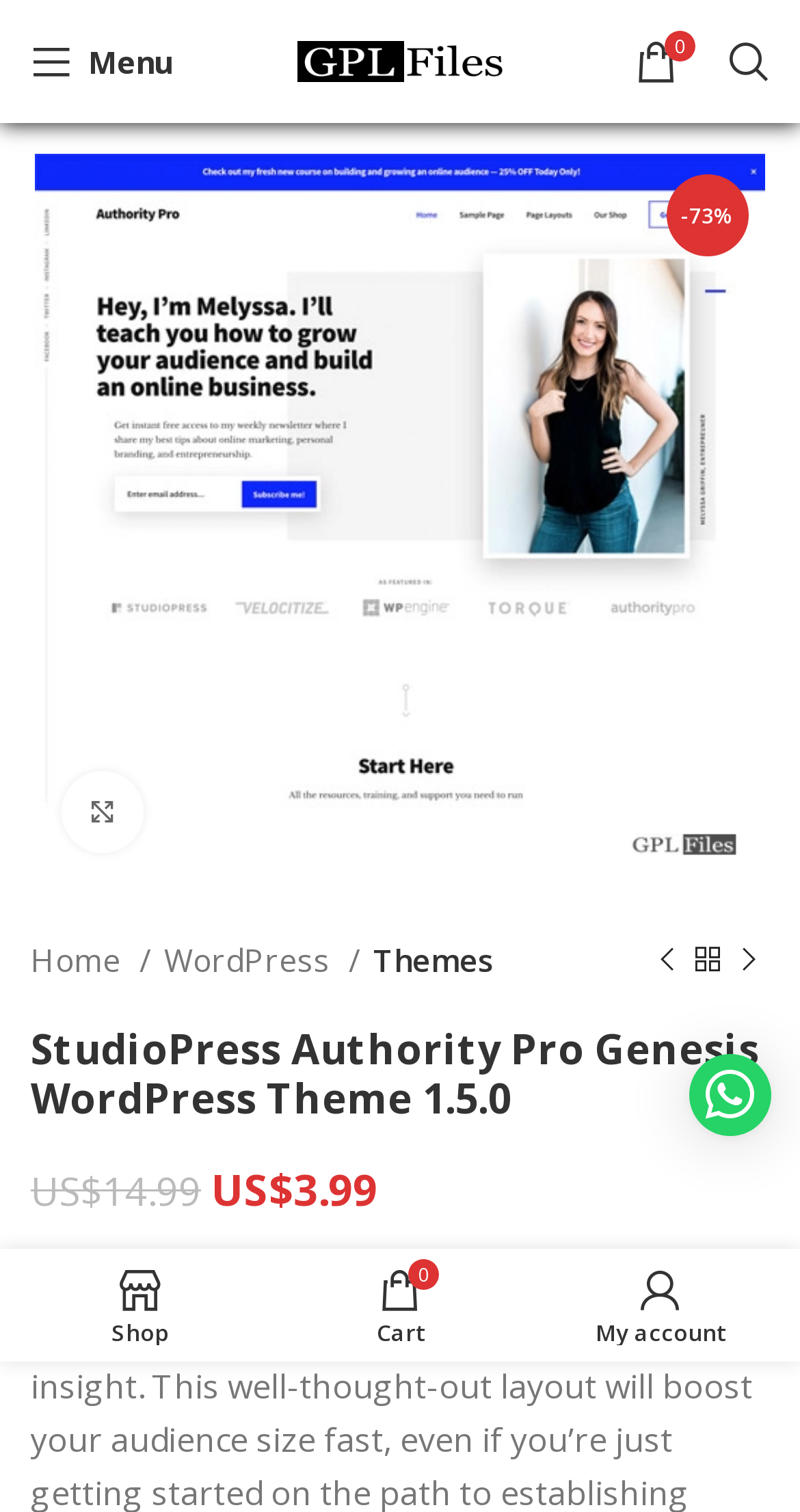For the following element description, predict the bounding box coordinates in the format (top-left x, top-left y, bottom-right x, bottom-right y). All values should be floating point numbers between 0 and 1. Description: Back to products

[0.859, 0.621, 0.91, 0.648]